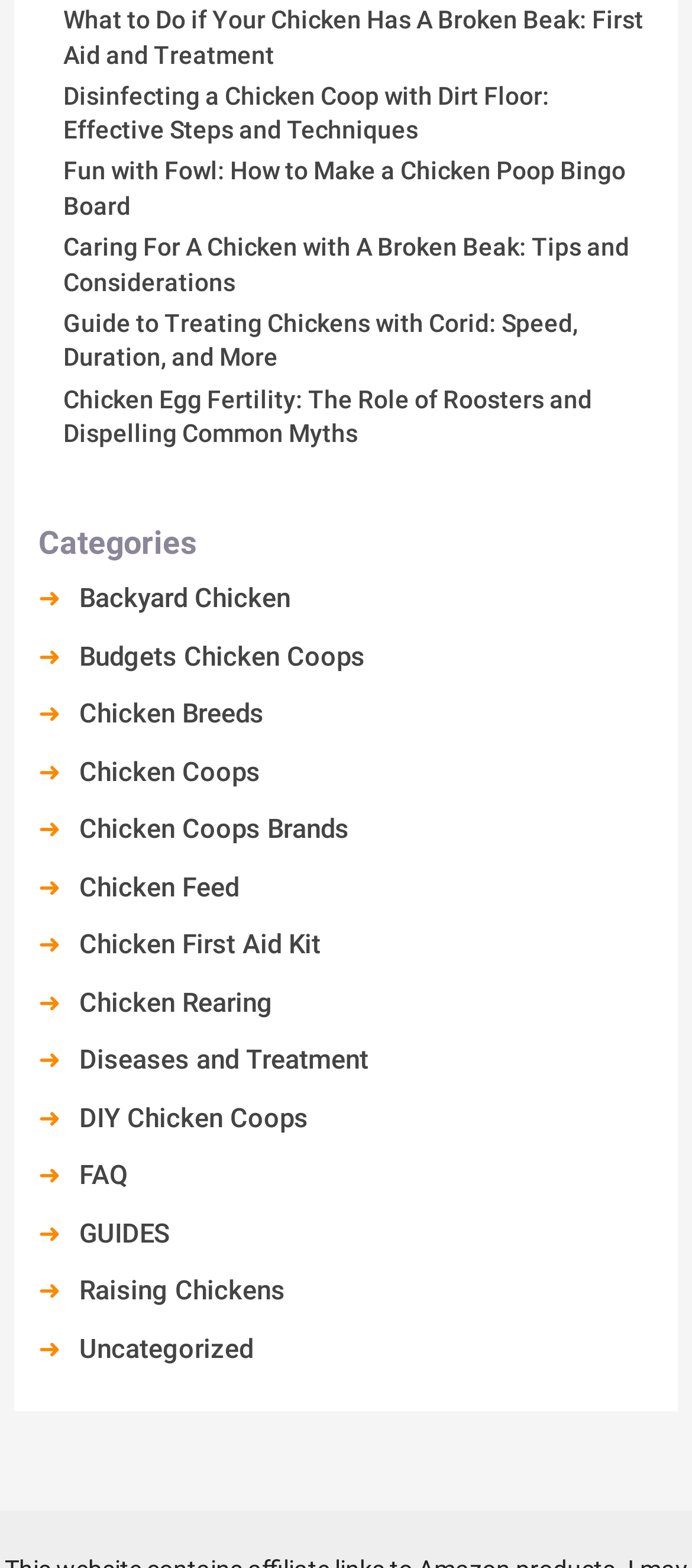Locate the bounding box coordinates of the element that should be clicked to fulfill the instruction: "Discover fun activities with fowl".

[0.091, 0.1, 0.904, 0.14]